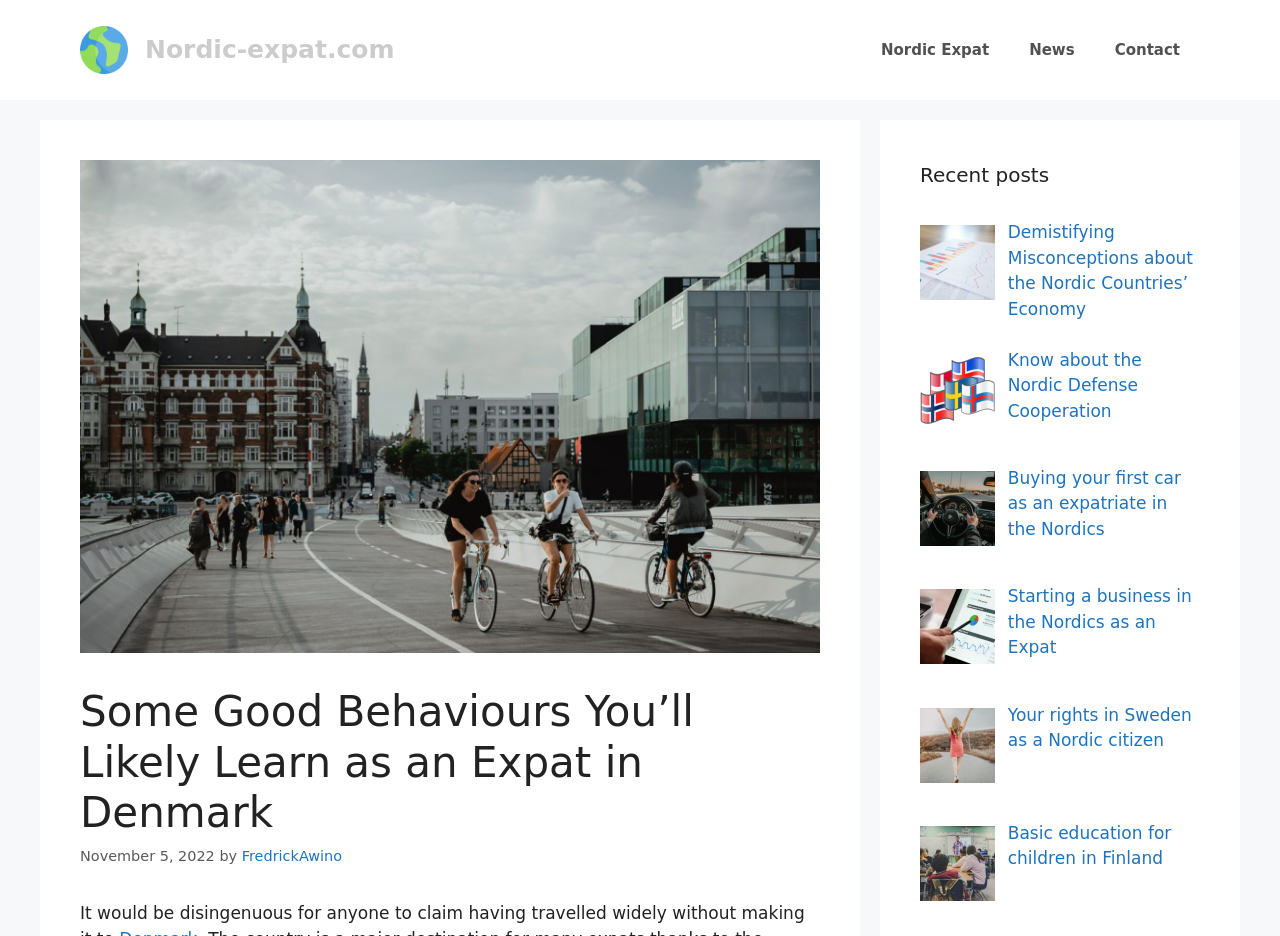Who is the author of the article?
Could you give a comprehensive explanation in response to this question?

I looked at the text below the main heading, which contains the text 'by FredrickAwino', so FredrickAwino is the author of the article.